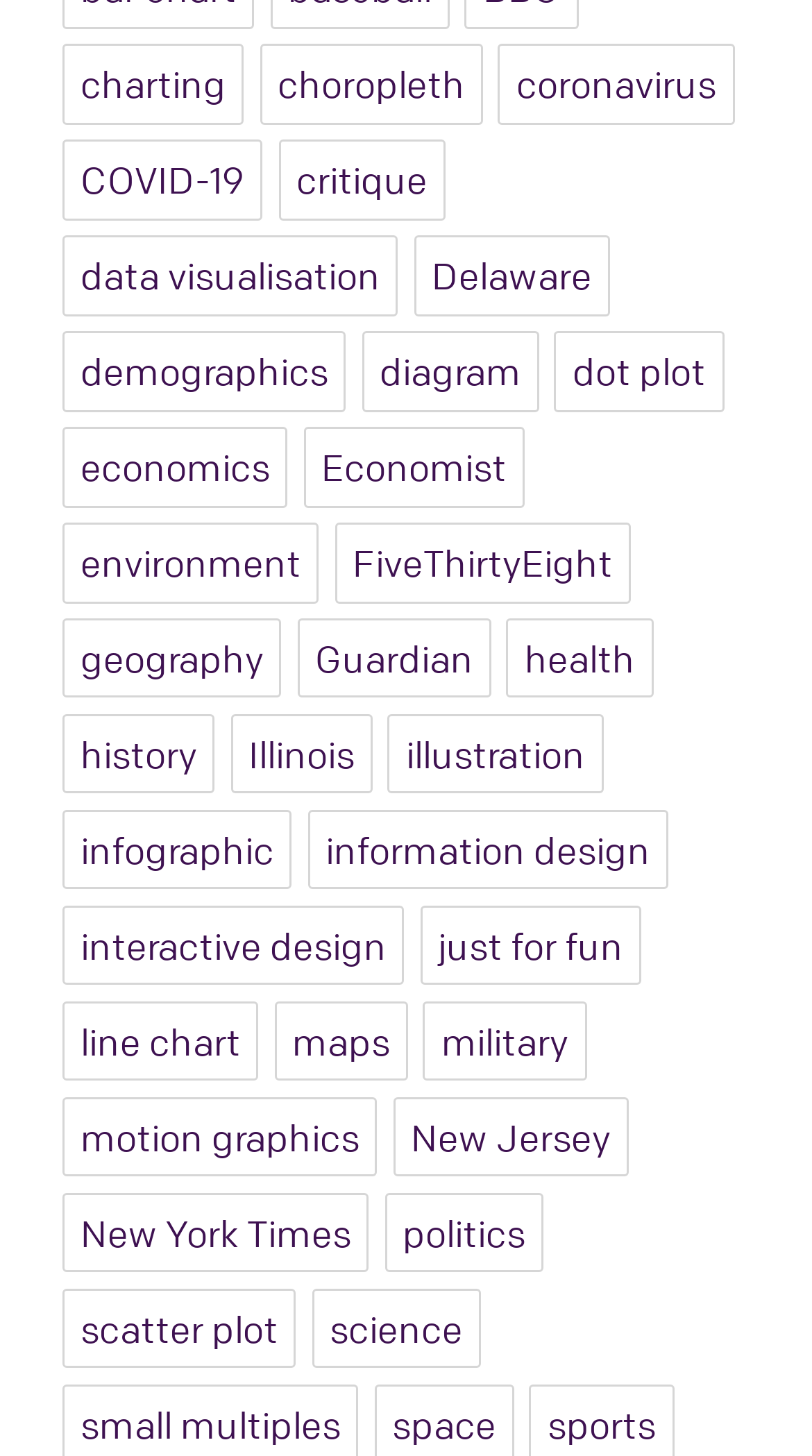Locate the bounding box coordinates of the element that should be clicked to execute the following instruction: "click on charting".

[0.077, 0.031, 0.301, 0.085]